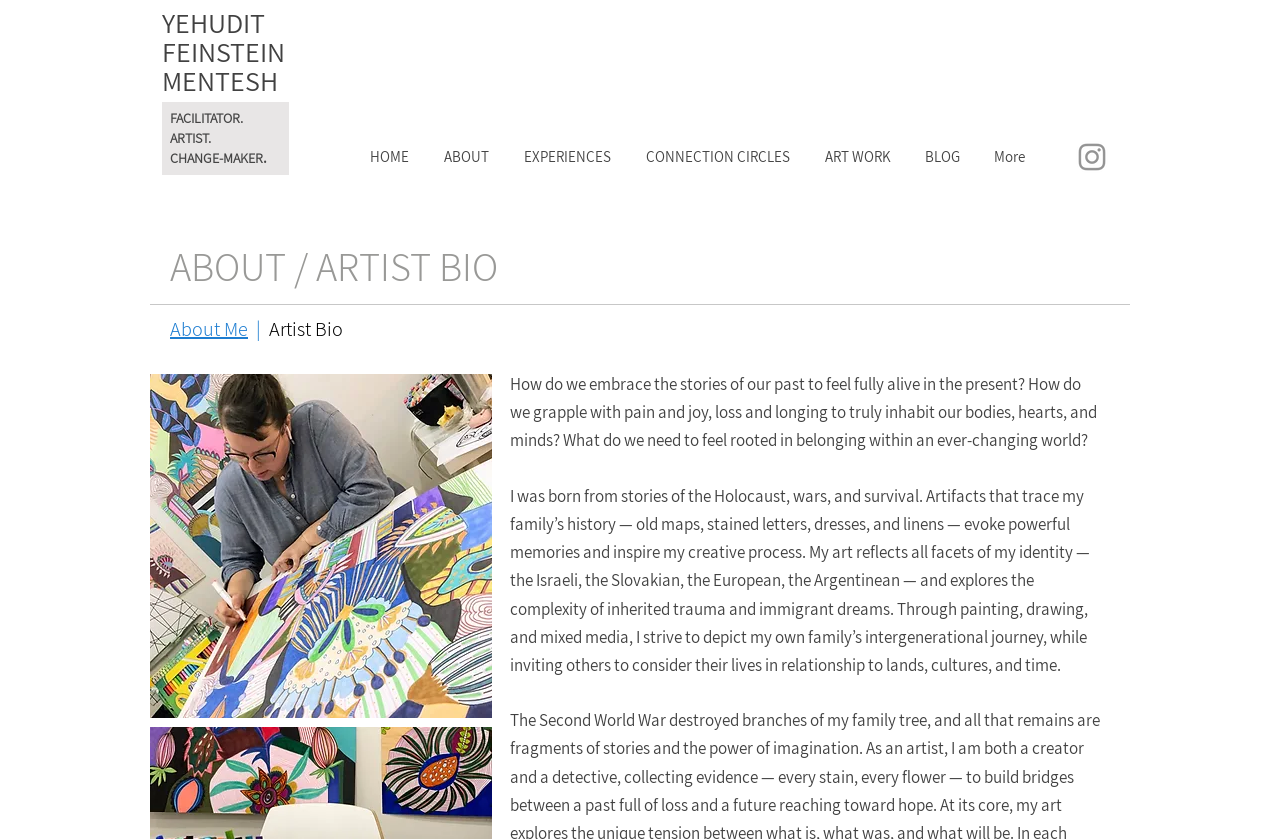Locate the UI element described as follows: "Ethics". Return the bounding box coordinates as four float numbers between 0 and 1 in the order [left, top, right, bottom].

None